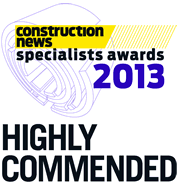Explain the image in a detailed and thorough manner.

The image displays the award logo for the "Construction News Specialists Awards 2013," featuring the title prominently in bold type beneath a vibrant graphic design. The top section highlights the event's name in a modern font, colored in yellow and blue, with the year 2013 also showcased in an eye-catching manner. Below, the phrase "HIGHLY COMMENDED" is emphasized in large, bold letters, signaling a notable recognition in the construction industry. This award signifies excellence and achievement, indicating that the recipient has demonstrated outstanding quality in their work.